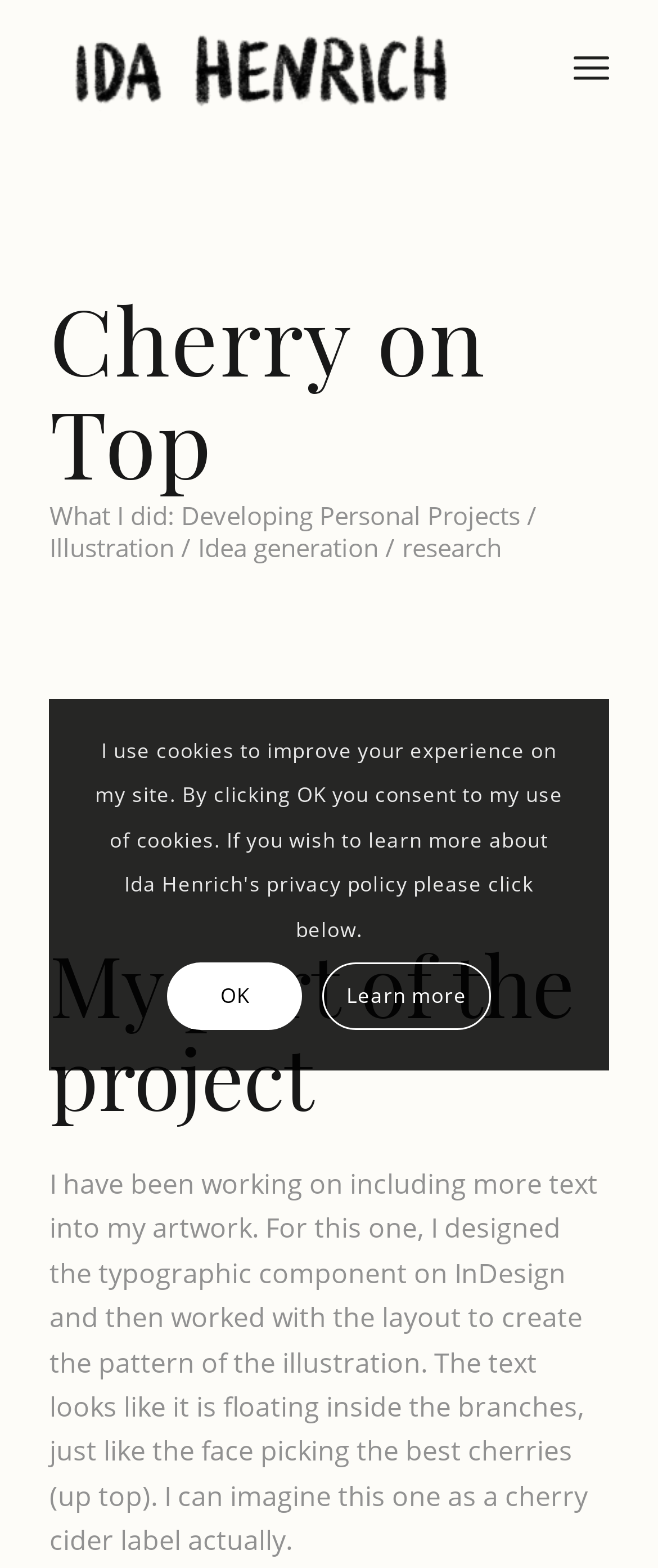What is the possible use of the illustration?
Could you please answer the question thoroughly and with as much detail as possible?

The text on the webpage mentions that the illustration could be used as a cherry cider label, suggesting that it was designed with a specific purpose or application in mind.